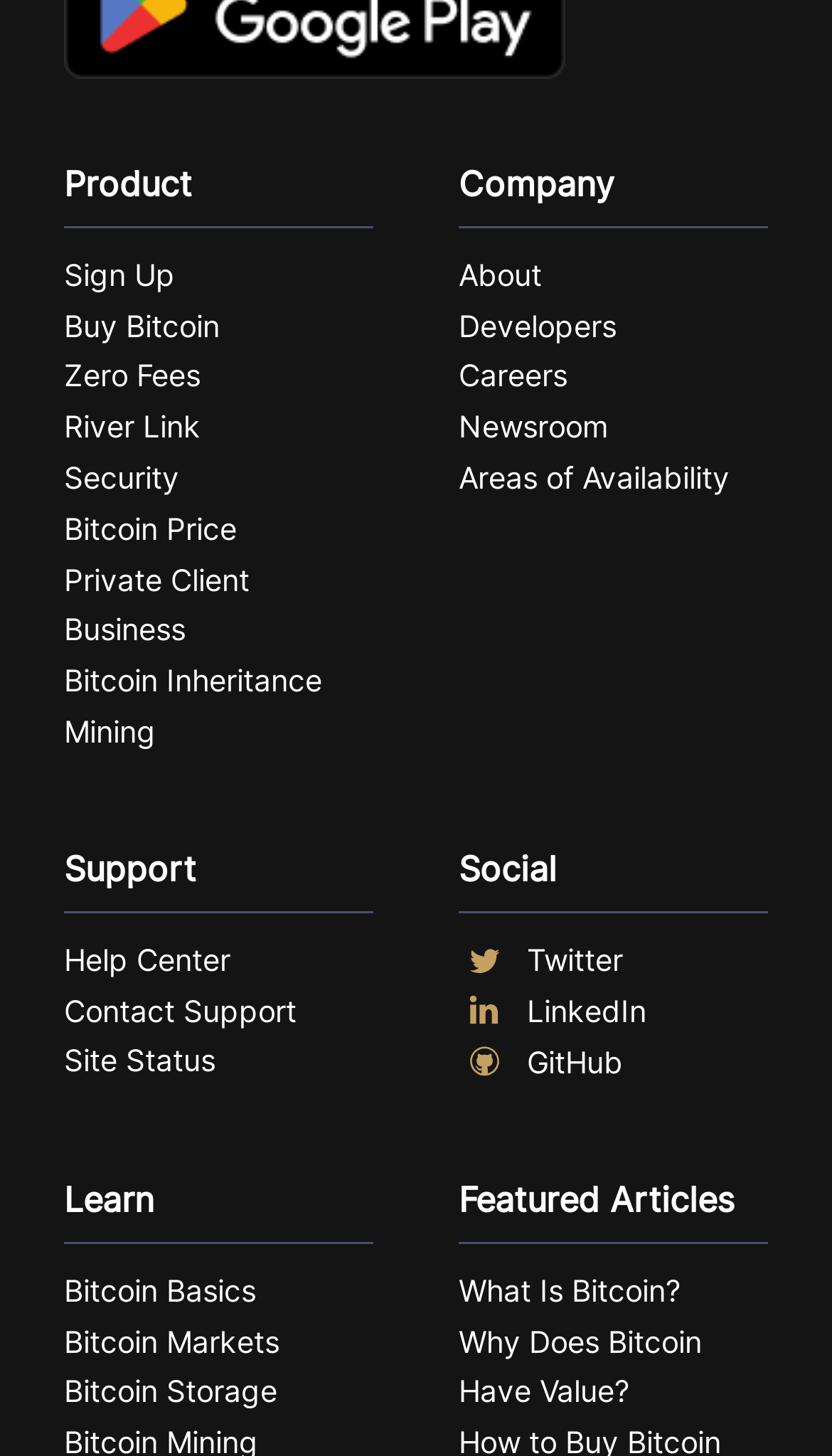Show the bounding box coordinates for the HTML element as described: "What Is Bitcoin?".

[0.551, 0.869, 0.923, 0.904]